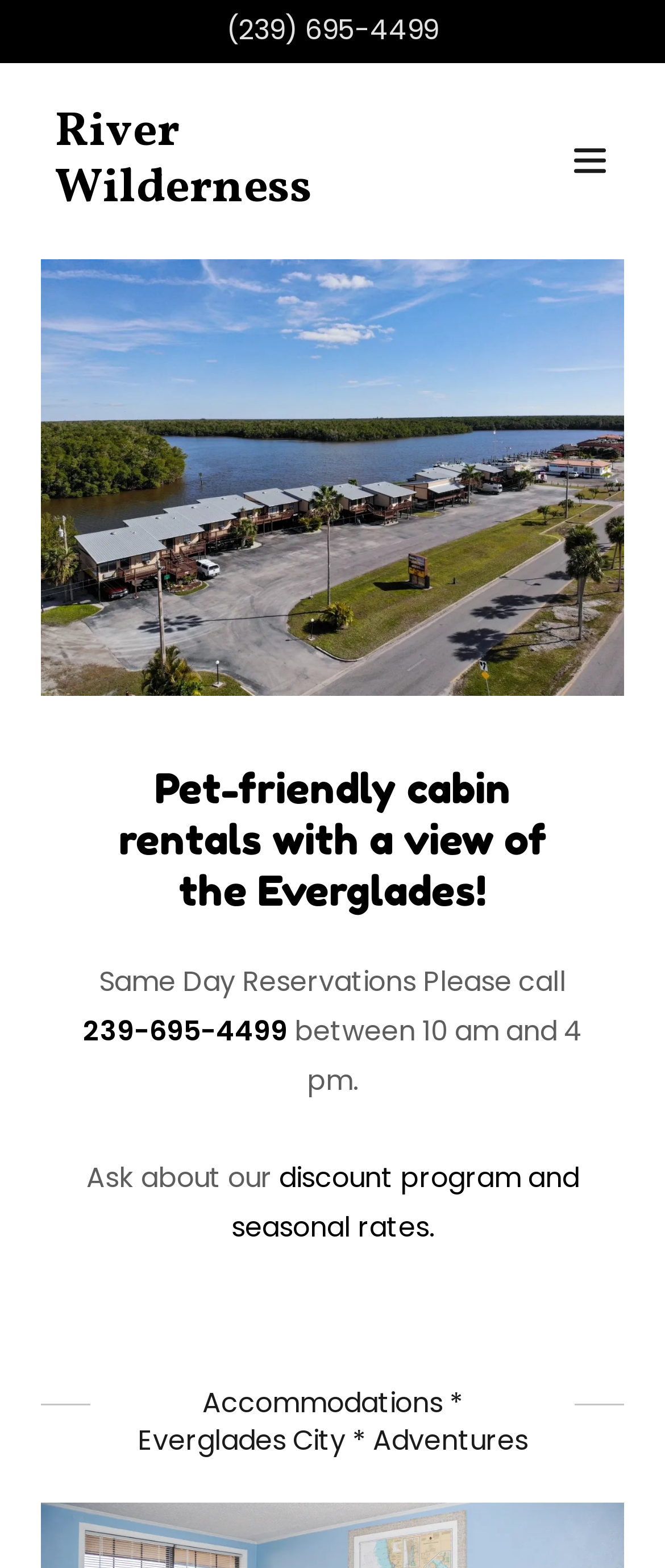What is the theme of the adventures offered on this website?
Based on the content of the image, thoroughly explain and answer the question.

I inferred this by looking at the heading that says 'Accommodations * Everglades City * Adventures' and understanding that the adventures are related to the Everglades.